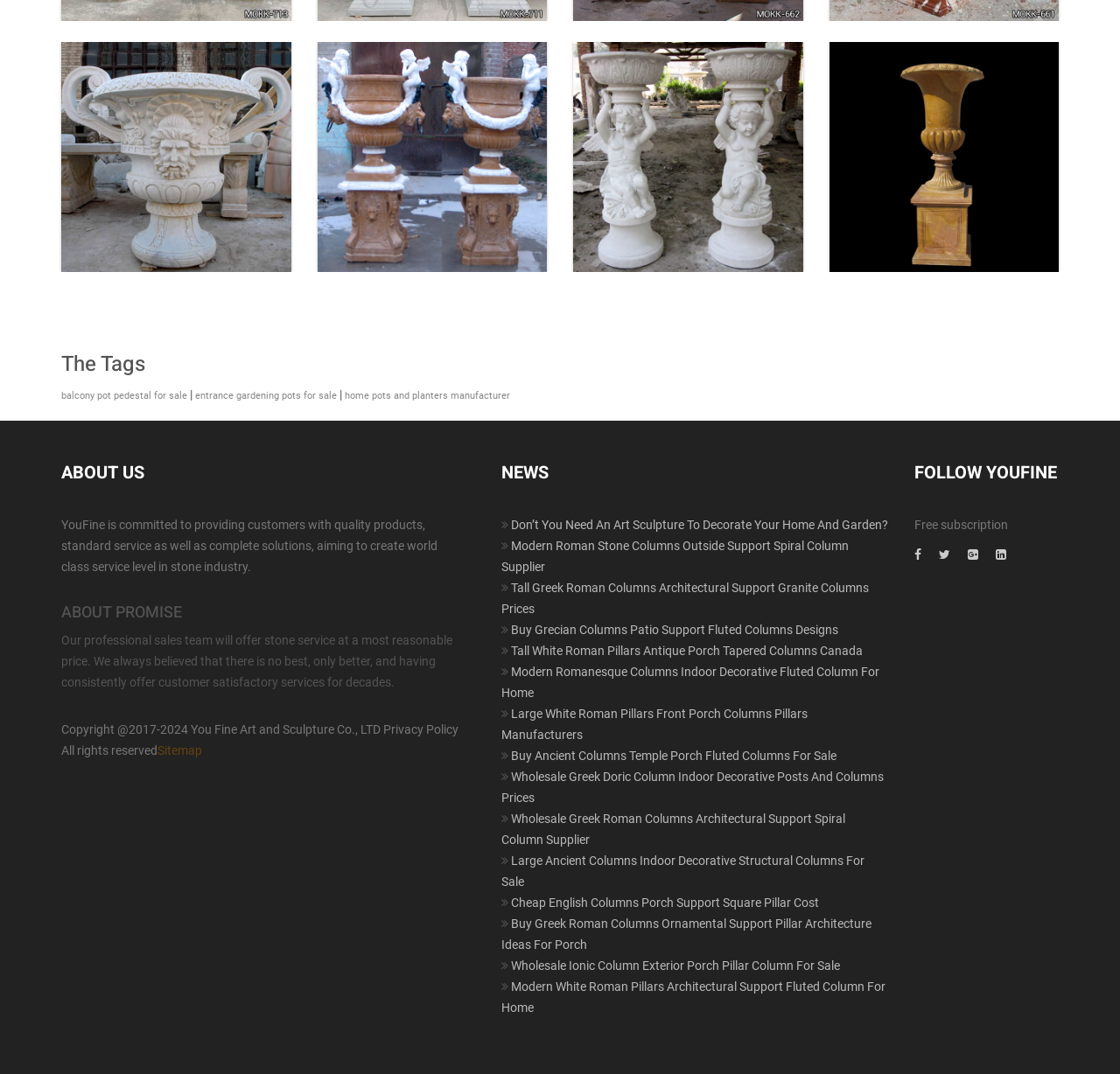Please determine the bounding box coordinates of the clickable area required to carry out the following instruction: "View delicate garden decoration marble flower pots with human for sale". The coordinates must be four float numbers between 0 and 1, represented as [left, top, right, bottom].

[0.3, 0.107, 0.463, 0.2]